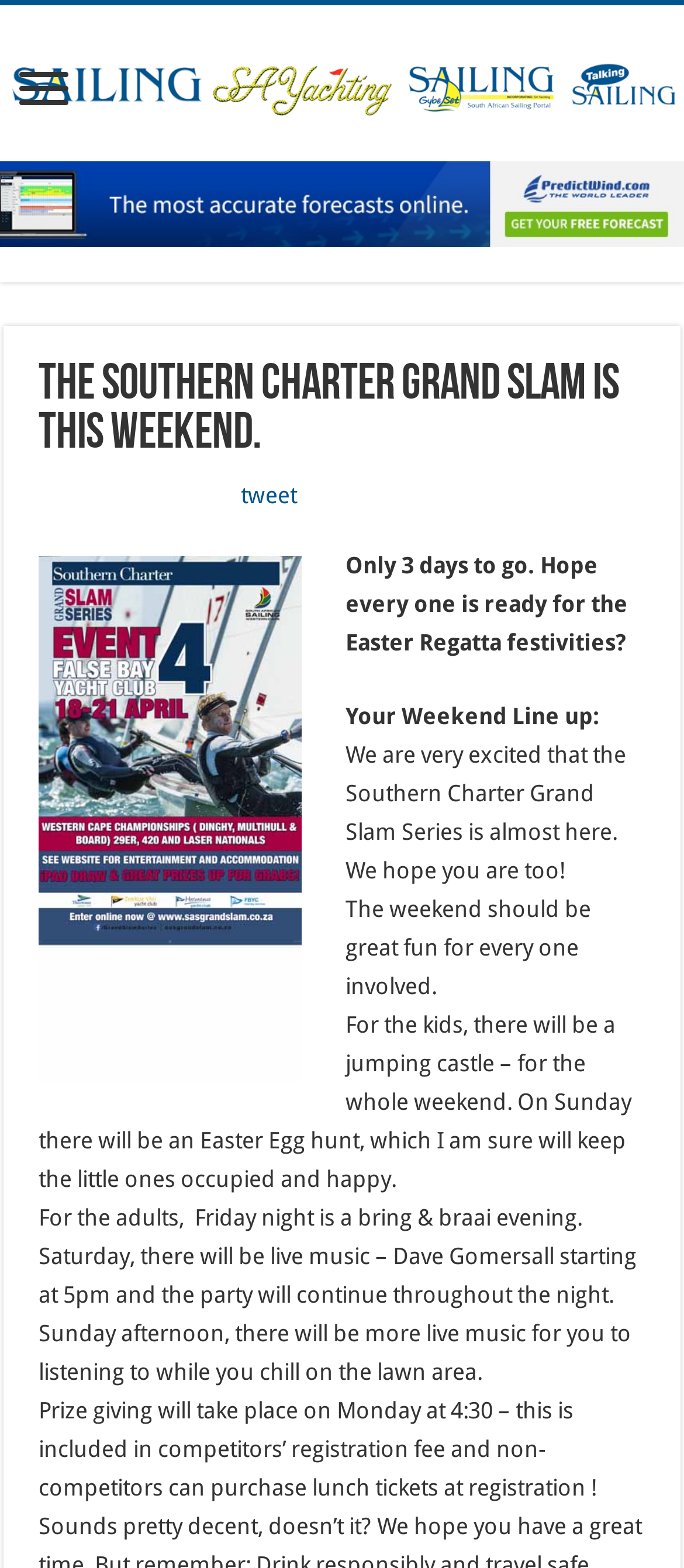From the details in the image, provide a thorough response to the question: What type of music will be played on Saturday?

According to the webpage content, specifically the text 'Saturday, there will be live music – Dave Gomersall starting at 5pm...', it can be inferred that the type of music that will be played on Saturday is live music.